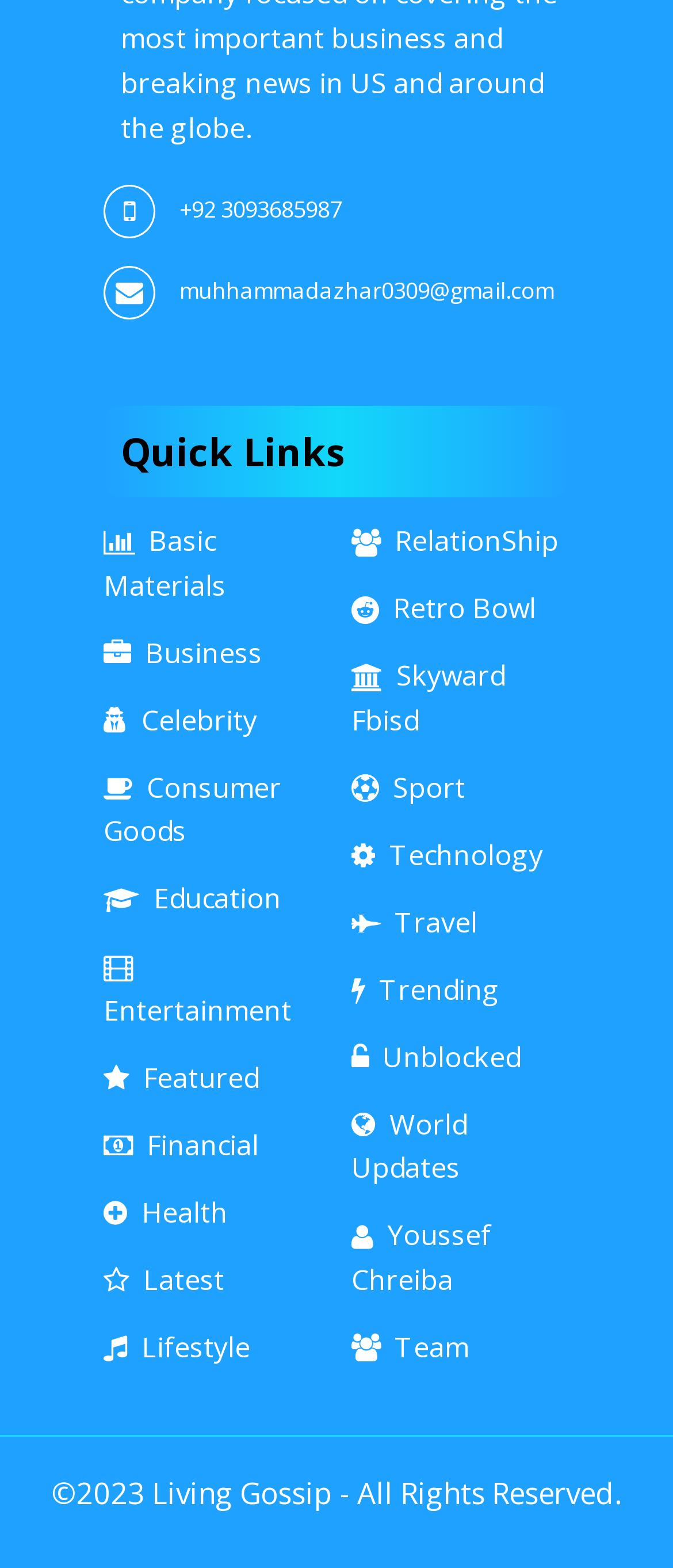Please predict the bounding box coordinates of the element's region where a click is necessary to complete the following instruction: "Search for something". The coordinates should be represented by four float numbers between 0 and 1, i.e., [left, top, right, bottom].

None